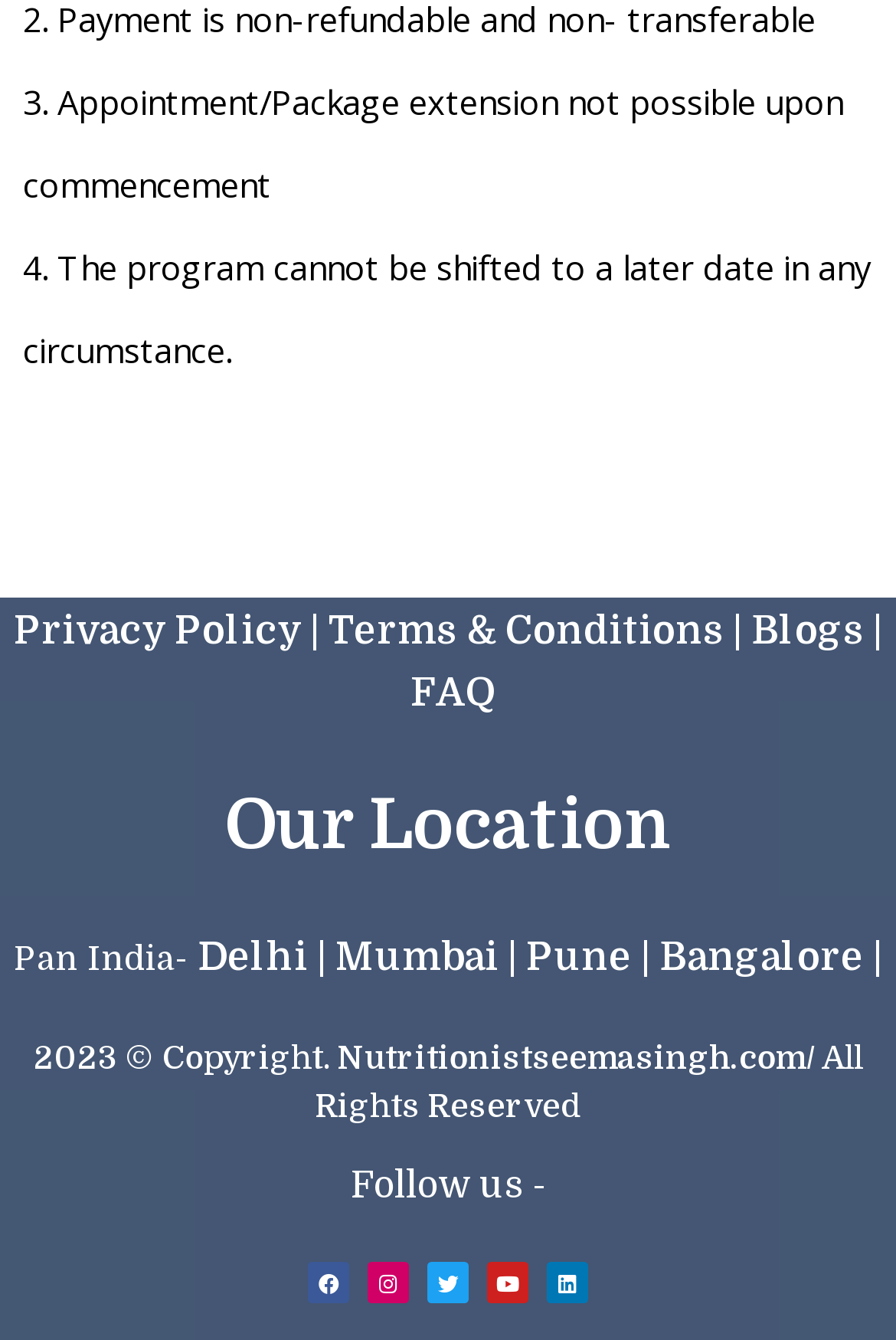Determine the bounding box coordinates of the clickable region to execute the instruction: "Follow on Facebook". The coordinates should be four float numbers between 0 and 1, denoted as [left, top, right, bottom].

[0.344, 0.942, 0.39, 0.973]